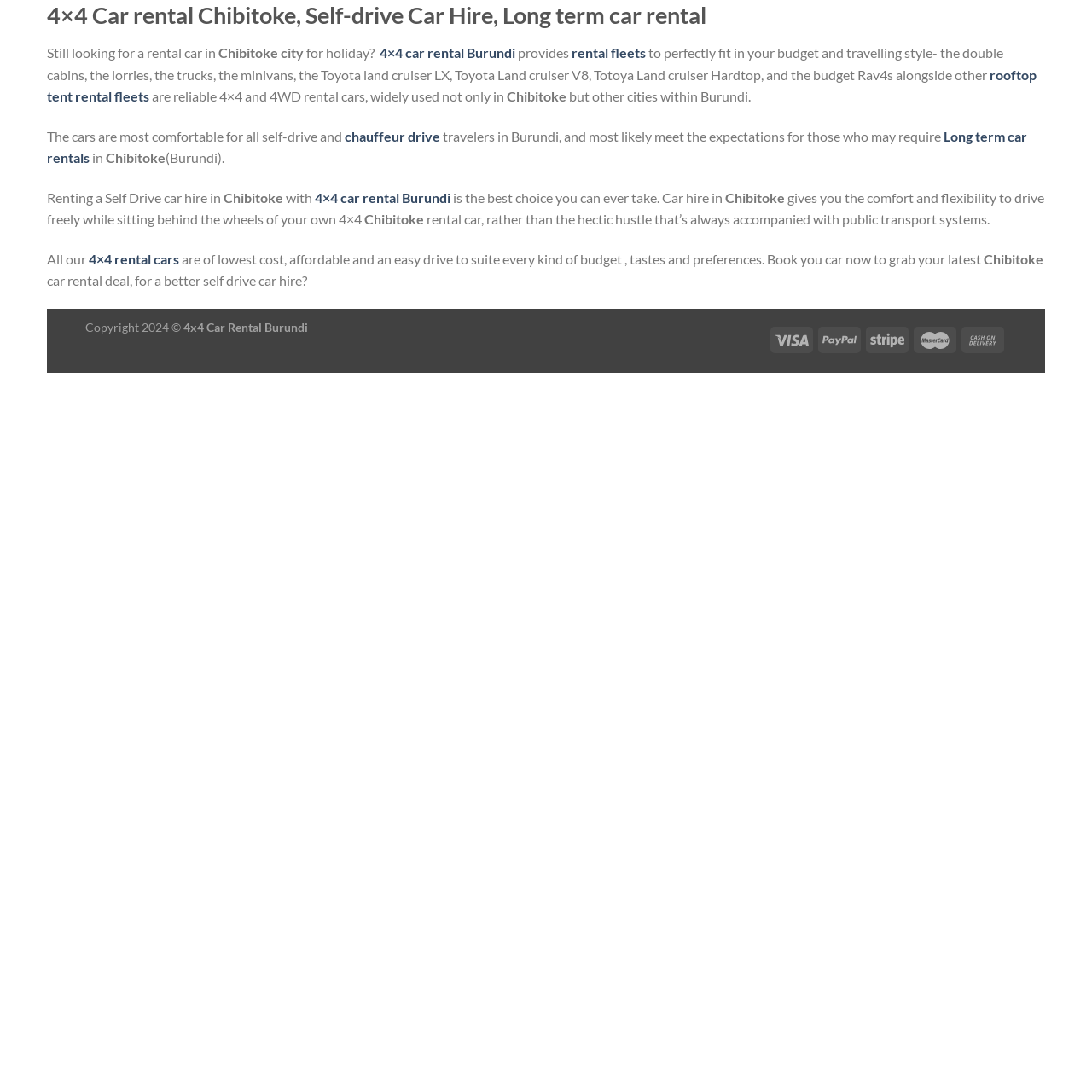Point out the bounding box coordinates of the section to click in order to follow this instruction: "Click on 'rental fleets'".

[0.523, 0.041, 0.591, 0.055]